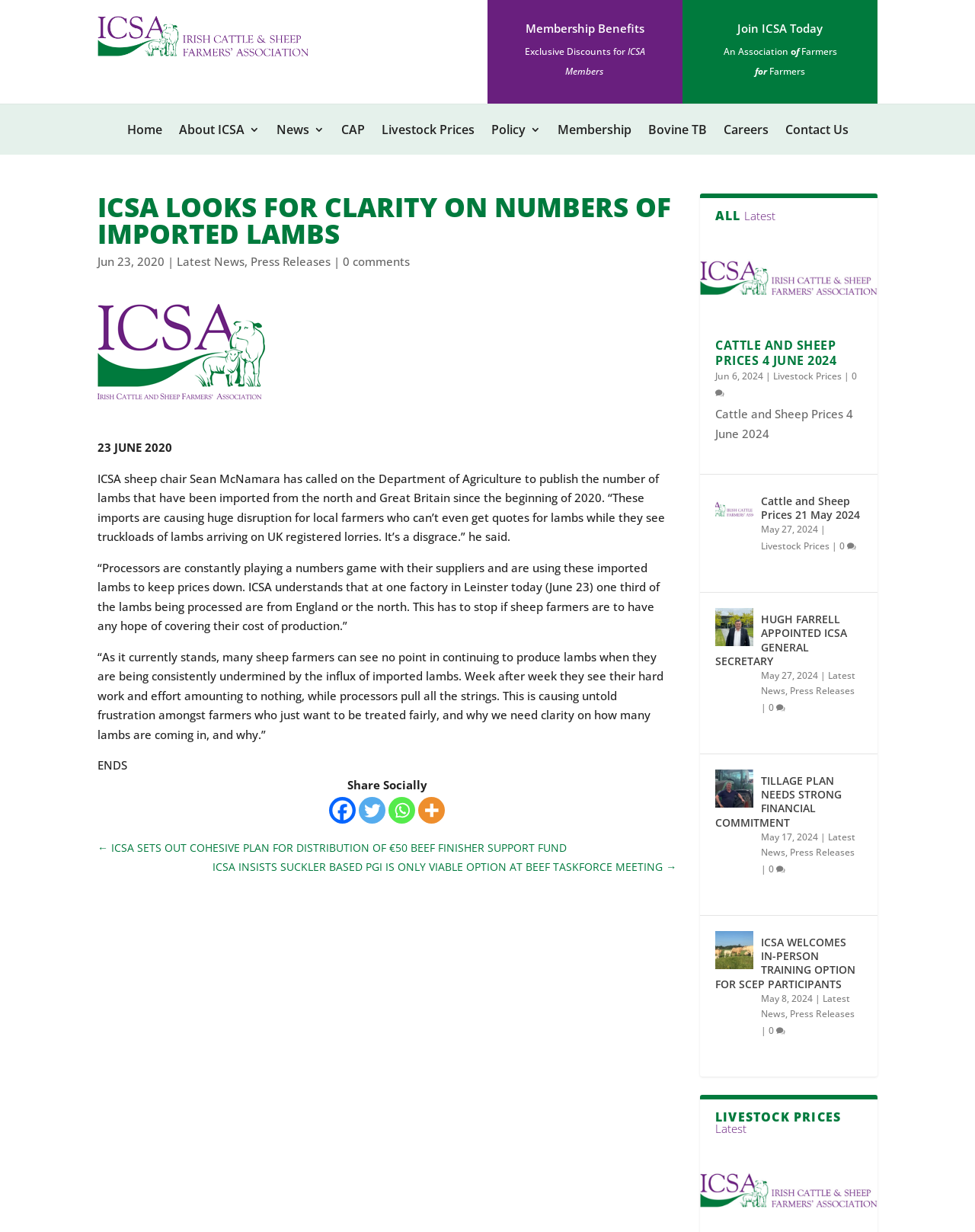Pinpoint the bounding box coordinates of the clickable element needed to complete the instruction: "Read the latest news". The coordinates should be provided as four float numbers between 0 and 1: [left, top, right, bottom].

[0.181, 0.206, 0.251, 0.218]